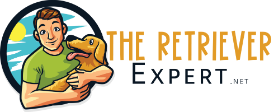Paint a vivid picture with your words by describing the image in detail.

The image serves as the logo for "The Retriever Expert," a website dedicated to providing resources and information about retrievers, particularly Labradors. The logo features a friendly man holding a happy, golden retriever against a sunny backdrop, encapsulating a warm and inviting atmosphere. The text prominently displays "The Retriever Expert" in a playful and approachable font, emphasizing the site's focus on expert advice and care tips for dog owners. This visual representation reflects the site’s commitment to helping owners understand and nurture their beloved retrievers.